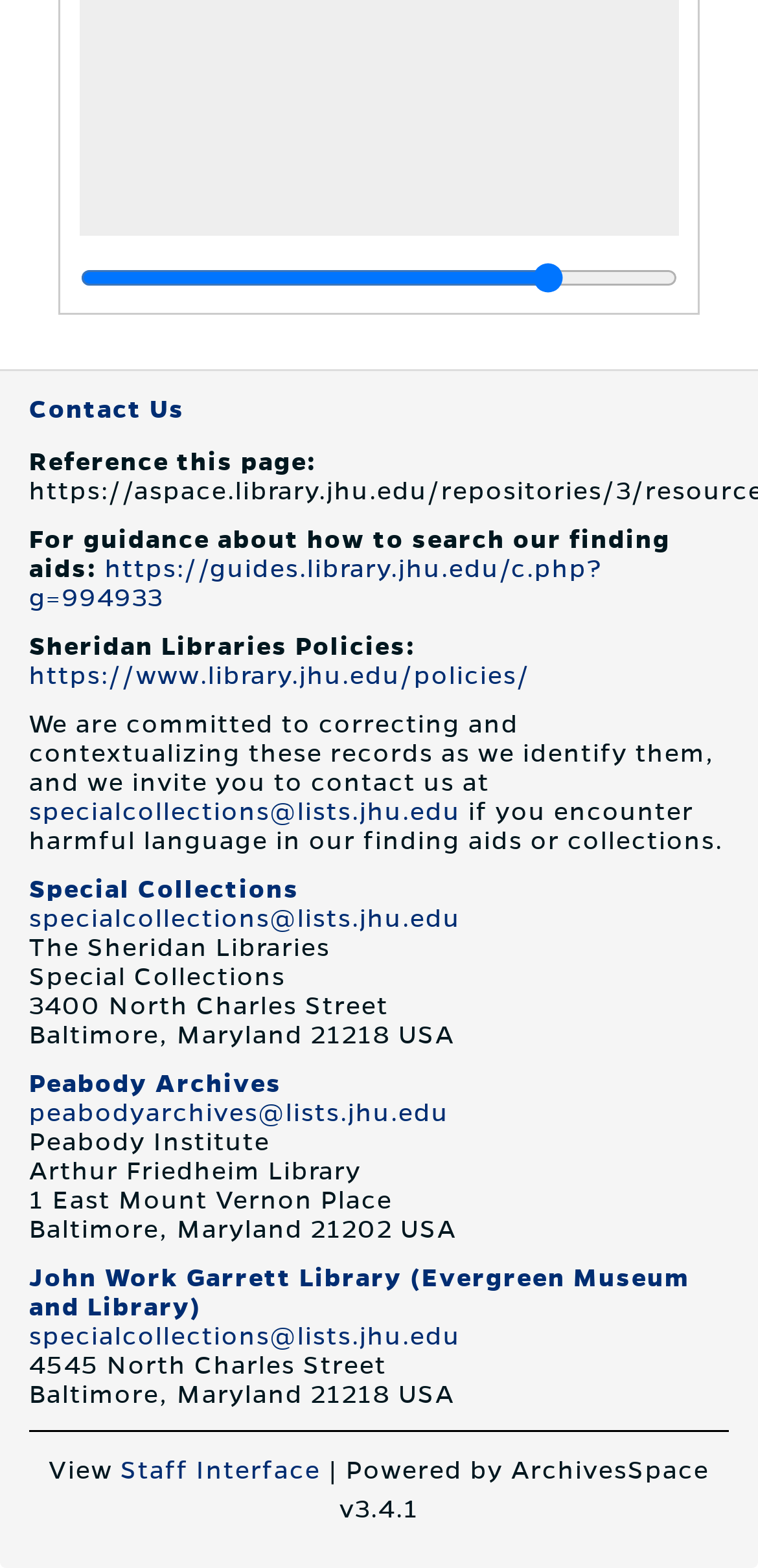Please identify the bounding box coordinates of the element on the webpage that should be clicked to follow this instruction: "Contact Us". The bounding box coordinates should be given as four float numbers between 0 and 1, formatted as [left, top, right, bottom].

[0.038, 0.249, 0.962, 0.274]